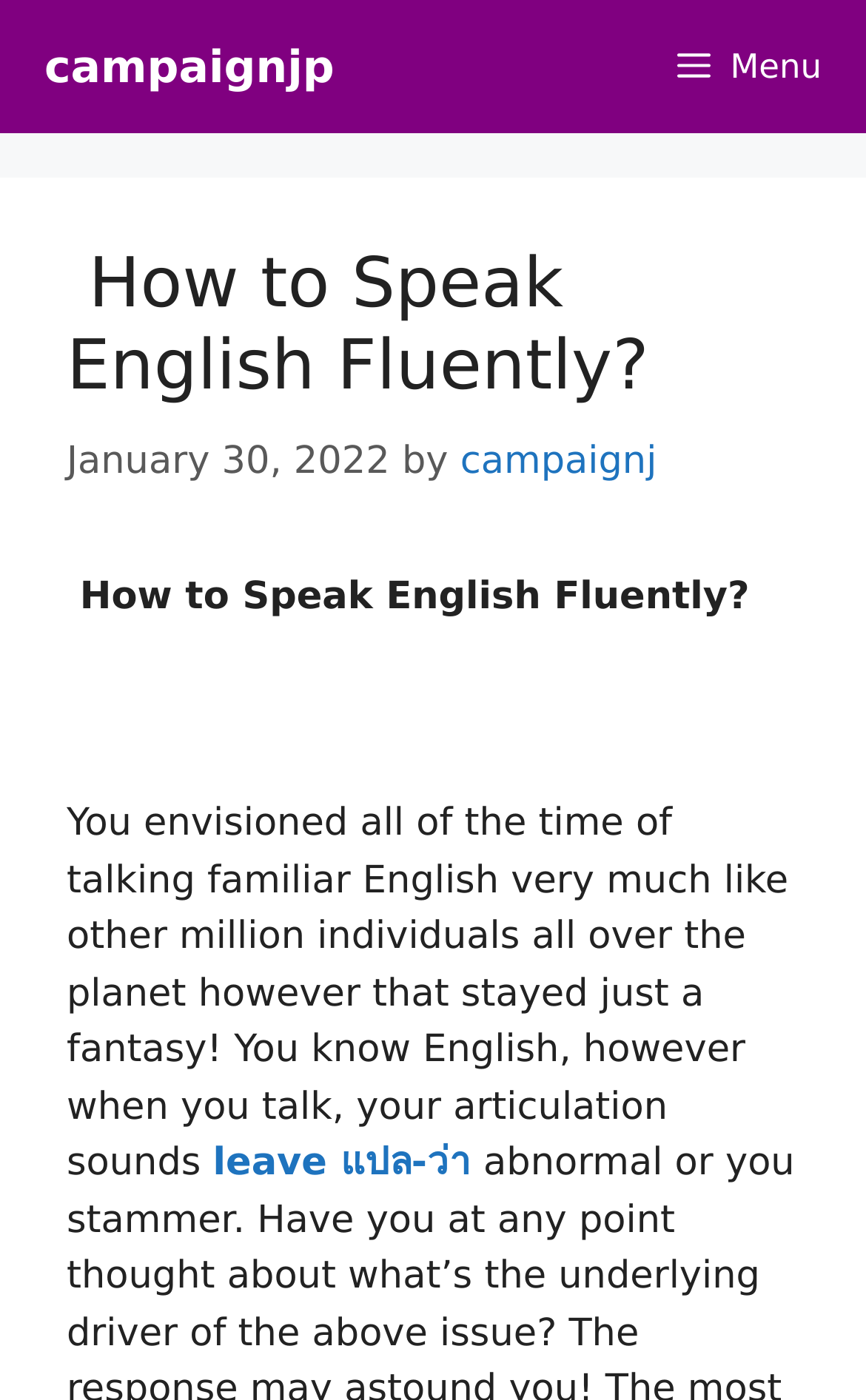Give a concise answer using one word or a phrase to the following question:
What is the main topic of the article?

Speaking English fluently